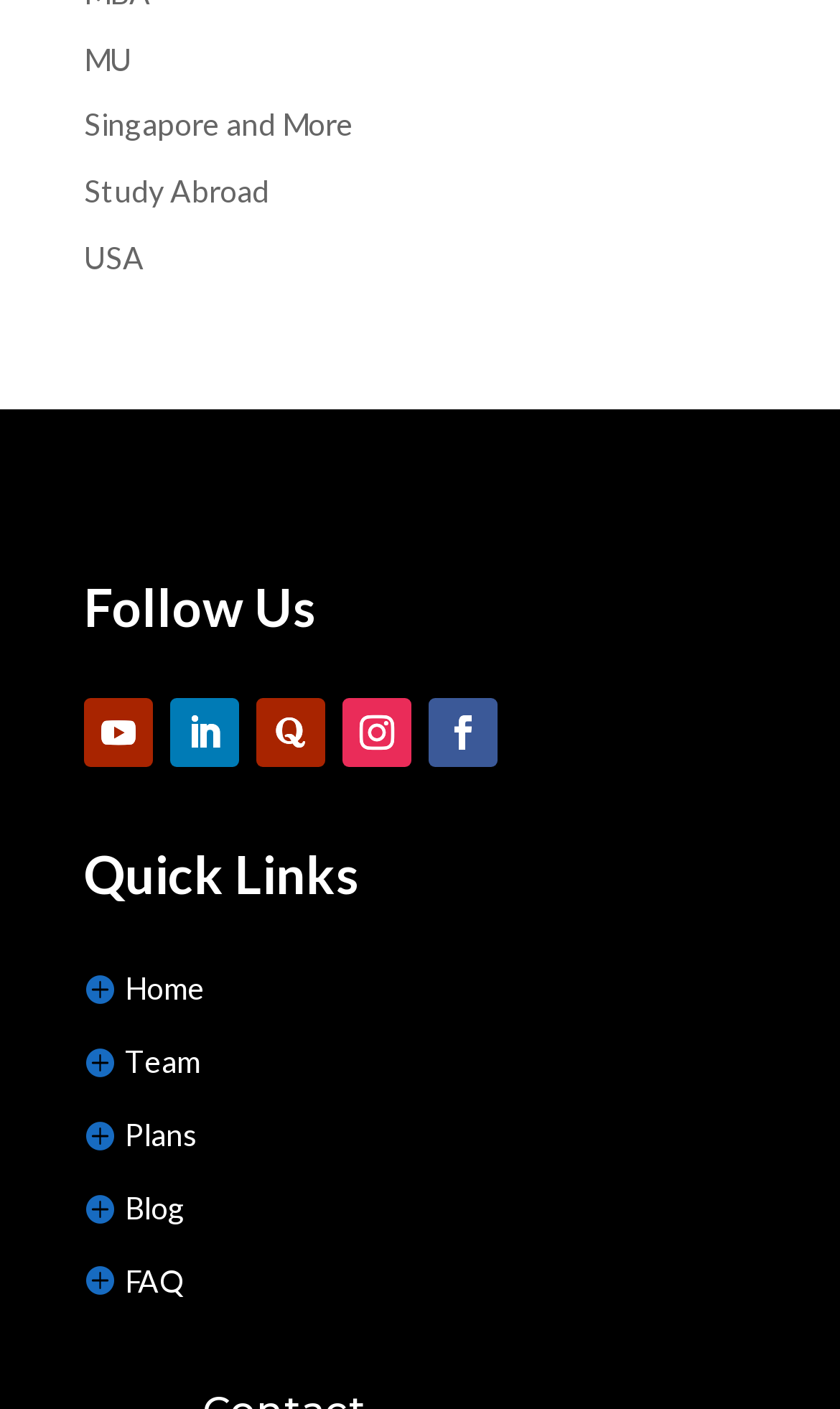Identify the bounding box coordinates of the region I need to click to complete this instruction: "Click on the 'USA' link".

[0.1, 0.17, 0.172, 0.196]